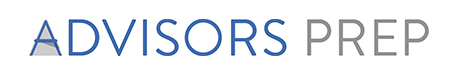Generate an in-depth description of the image.

The image displays the logo of "Advisors Prep," featuring the name prominently. The word "ADVISORS" is presented in a bold, blue font, while "PREP" follows in a sleek, gray typeface. The aesthetic combines professionalism with a modern design, suggesting a focus on guidance and preparation in a financial or advisory context. This logo effectively represents the brand's identity, likely appealing to clients seeking expert advice and solutions.